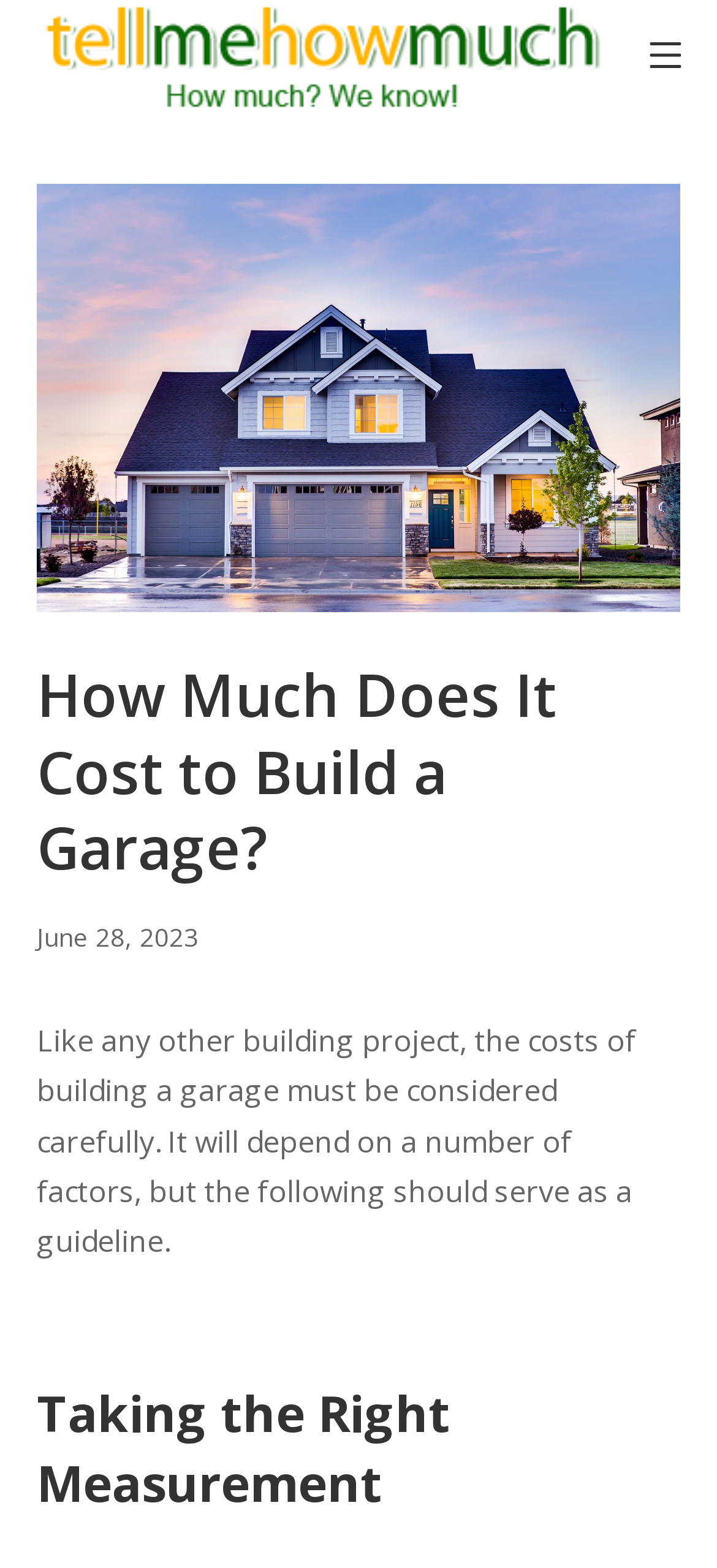Identify the coordinates of the bounding box for the element described below: "Facebook". Return the coordinates as four float numbers between 0 and 1: [left, top, right, bottom].

None